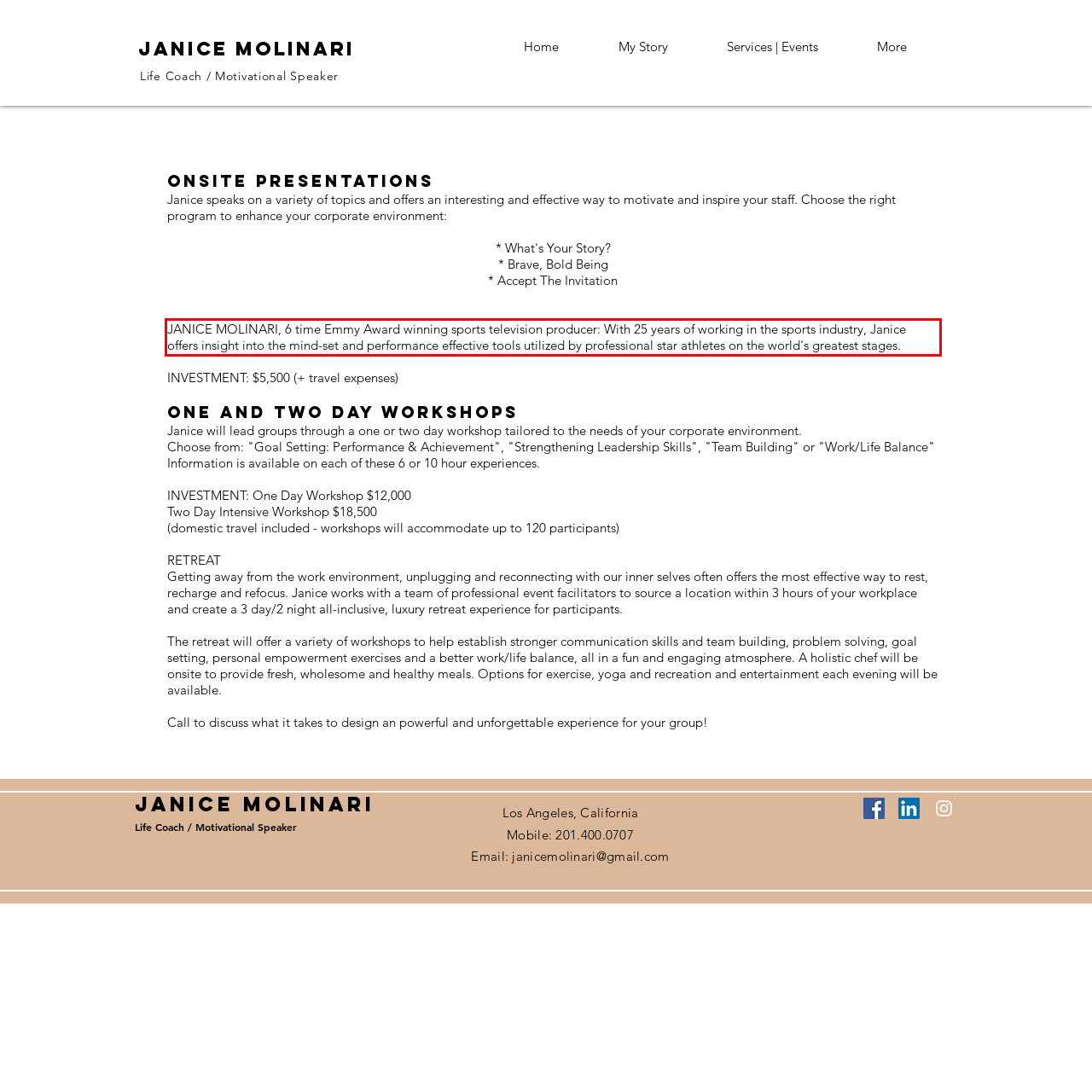Analyze the red bounding box in the provided webpage screenshot and generate the text content contained within.

JANICE MOLINARI, 6 time Emmy Award winning sports television producer: With 25 years of working in the sports industry, Janice offers insight into the mind-set and performance effective tools utilized by professional star athletes on the world's greatest stages.